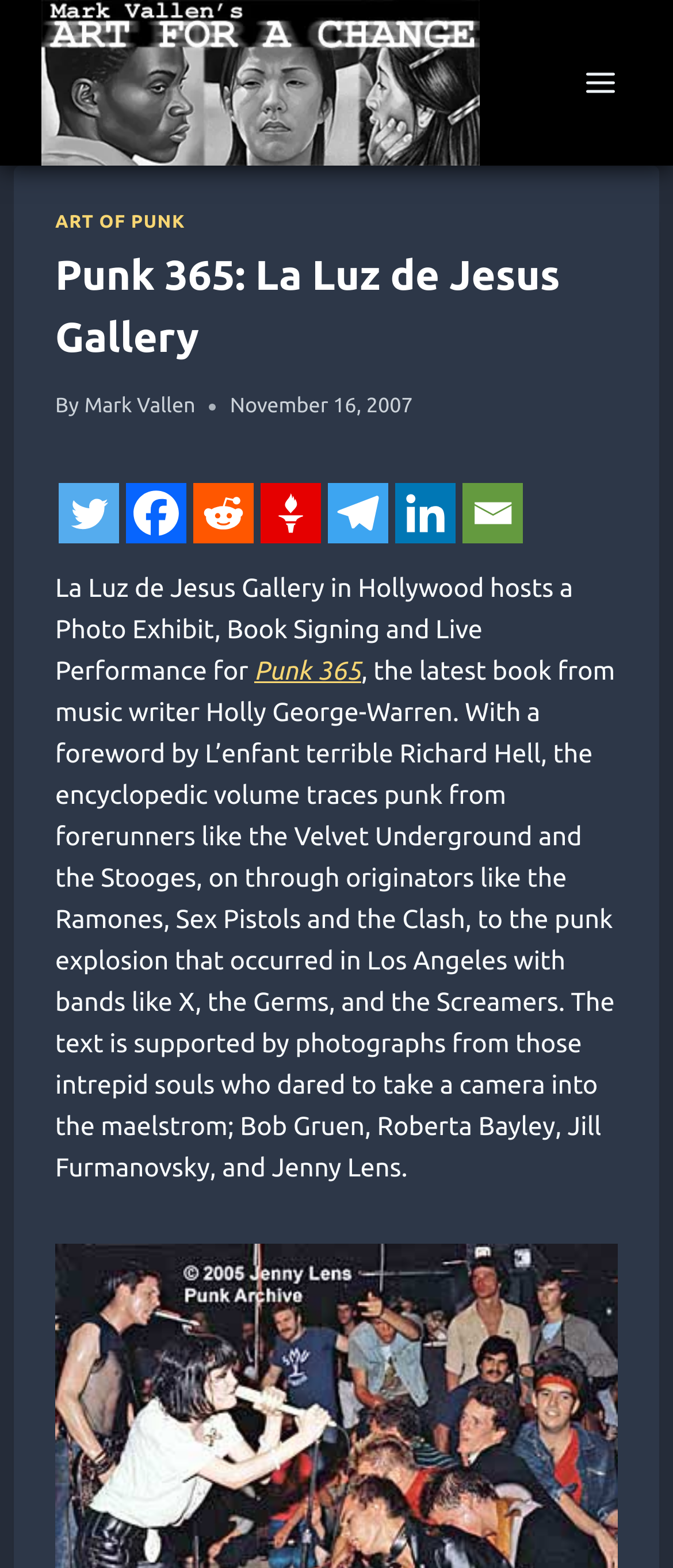Create a detailed summary of the webpage's content and design.

The webpage is about an event at La Luz de Jesus Gallery in Hollywood, featuring a photo exhibit, book signing, and live performance for "Punk 365", a book written by music writer Holly George-Warren. 

At the top left of the page, there is a link to "Art for a Change" accompanied by an image with the same name. On the top right, there is a button to open a menu. 

When the menu is expanded, a header section appears, containing a link to "ART OF PUNK" and a heading that reads "Punk 365: La Luz de Jesus Gallery". Below the heading, there is a line of text that says "By Mark Vallen" and a timestamp indicating the event date, November 16, 2007. 

Underneath the header section, there are several social media links, including Twitter, Facebook, Reddit, Gettr, Telegram, Linkedin, and Email, each accompanied by an icon. 

The main content of the page is a paragraph of text that describes the event and the book "Punk 365". The text explains that the book is an encyclopedic volume that traces punk music from its forerunners to its explosion in Los Angeles, and is supported by photographs from various photographers. 

At the bottom right of the page, there is a button to scroll to the top.